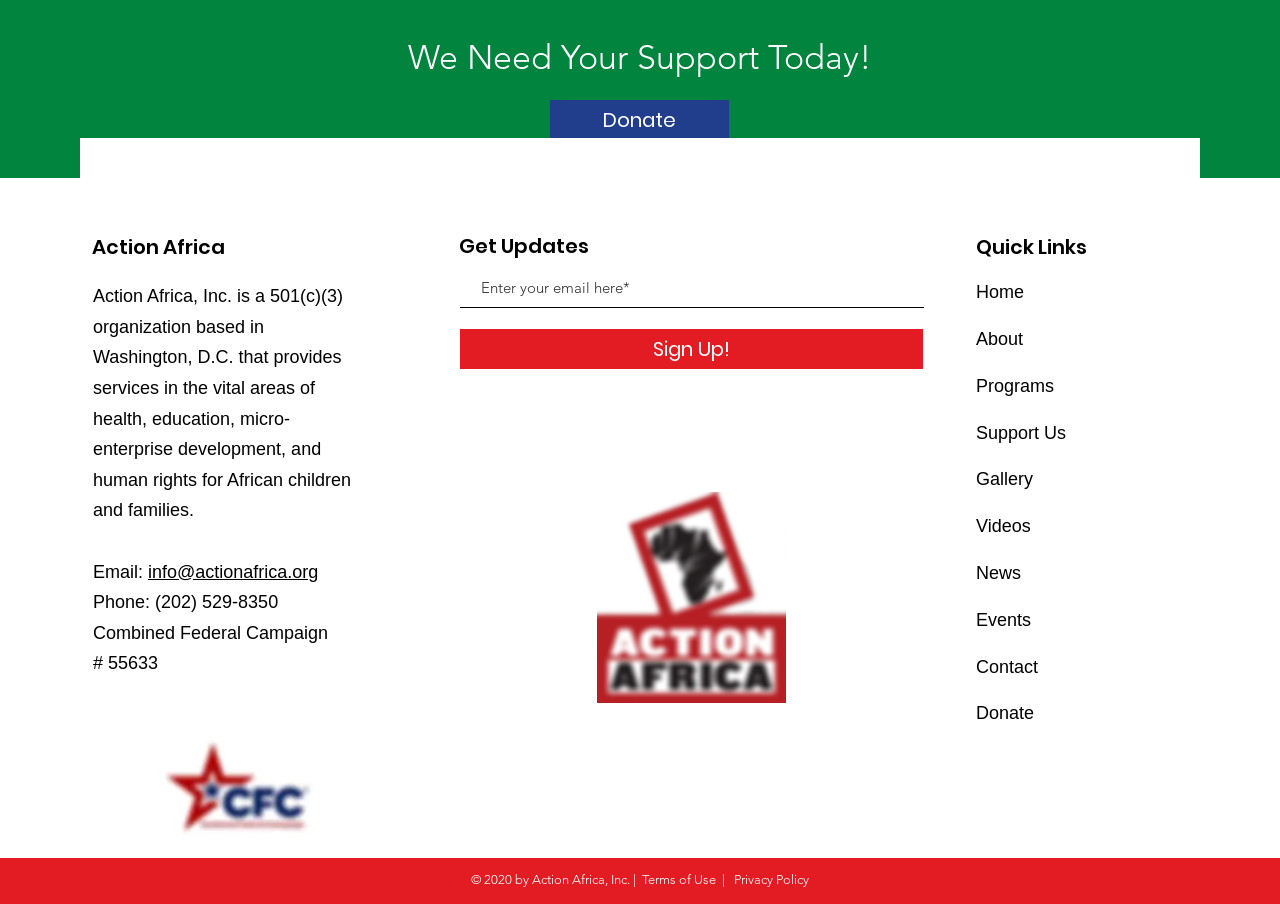Can you specify the bounding box coordinates of the area that needs to be clicked to fulfill the following instruction: "Enter email address"?

[0.36, 0.297, 0.722, 0.341]